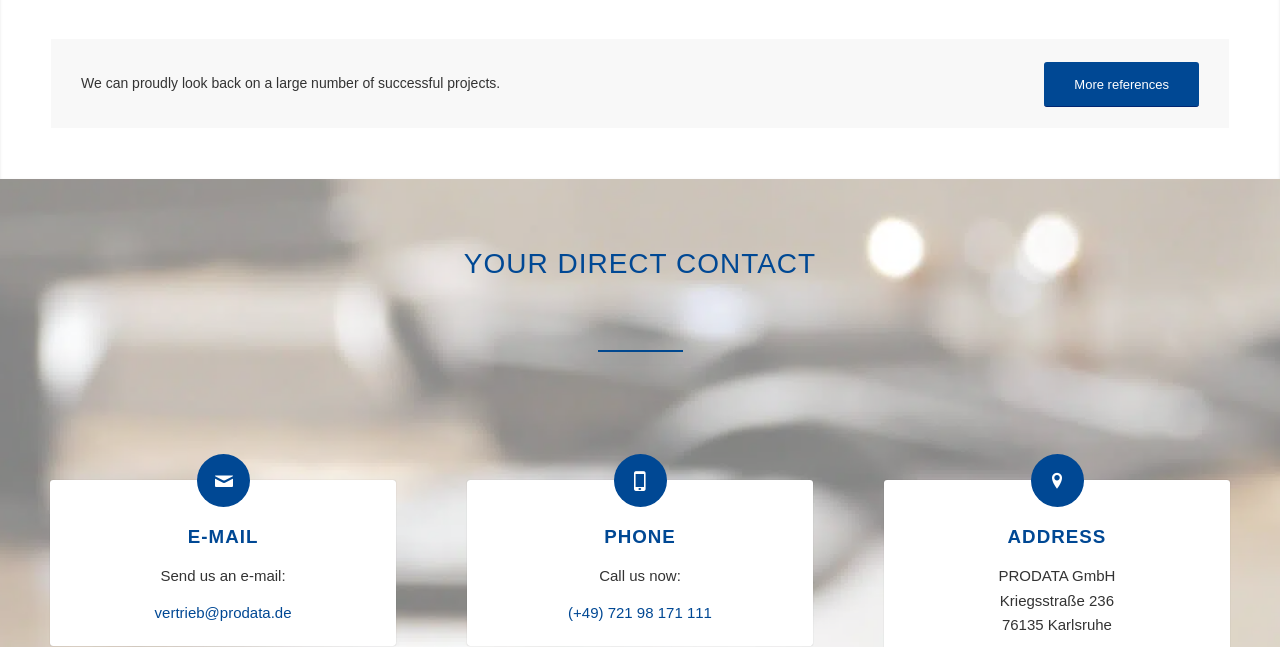Extract the bounding box coordinates of the UI element described: "(+49) 721 98 171 111". Provide the coordinates in the format [left, top, right, bottom] with values ranging from 0 to 1.

[0.444, 0.934, 0.556, 0.961]